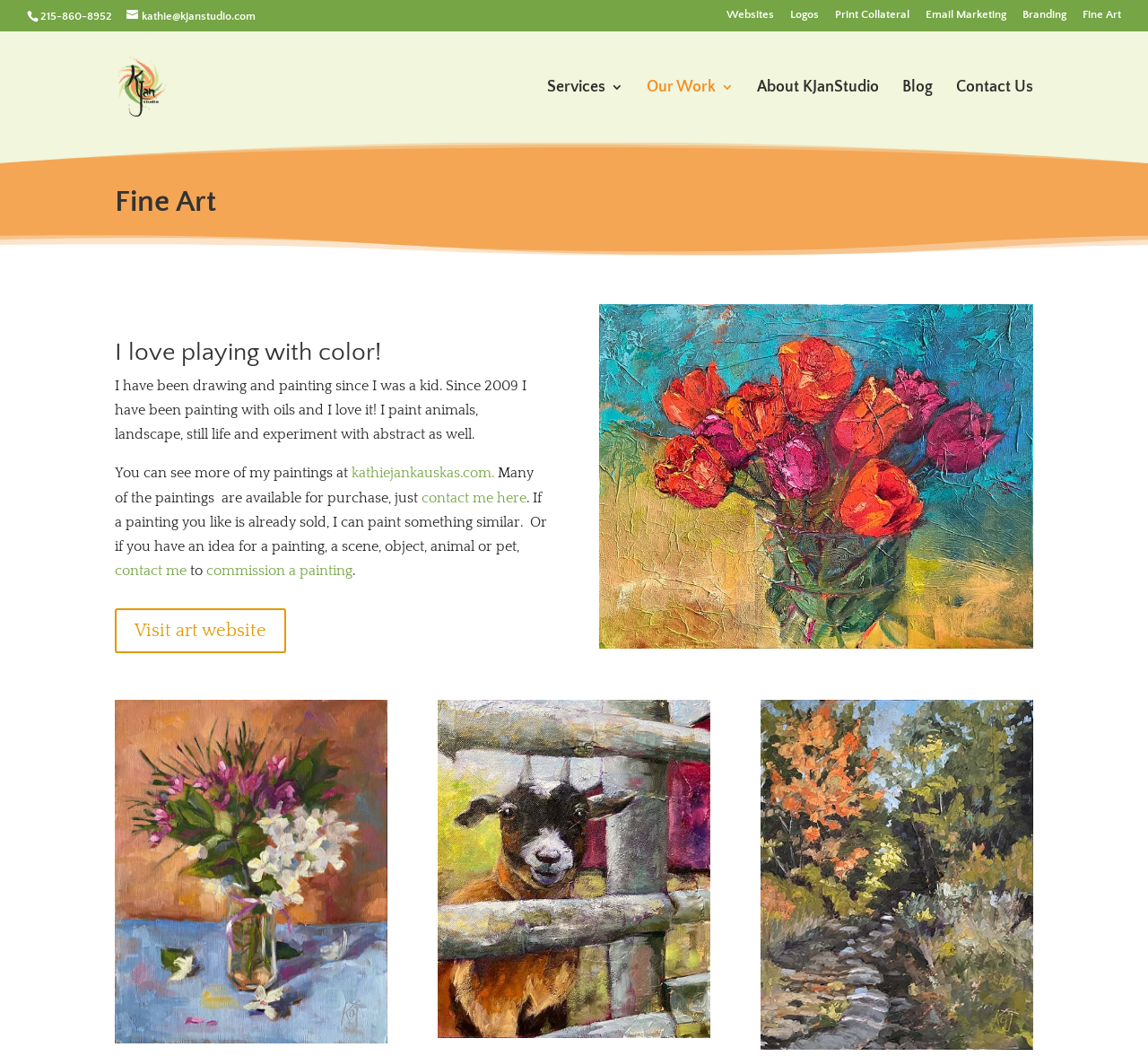Show me the bounding box coordinates of the clickable region to achieve the task as per the instruction: "Contact the studio".

[0.833, 0.076, 0.9, 0.135]